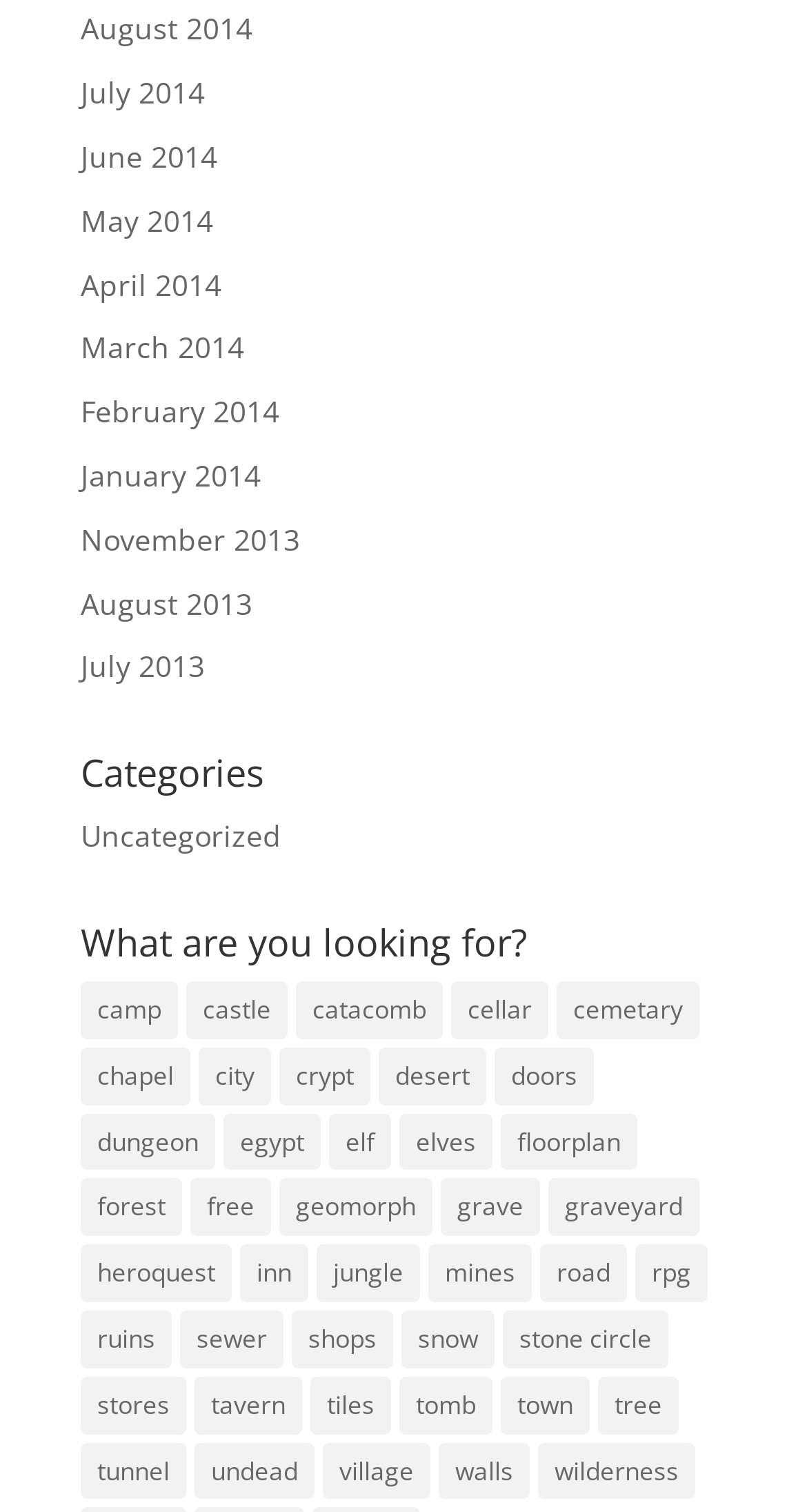Determine the bounding box of the UI component based on this description: "stores". The bounding box coordinates should be four float values between 0 and 1, i.e., [left, top, right, bottom].

[0.1, 0.91, 0.231, 0.948]